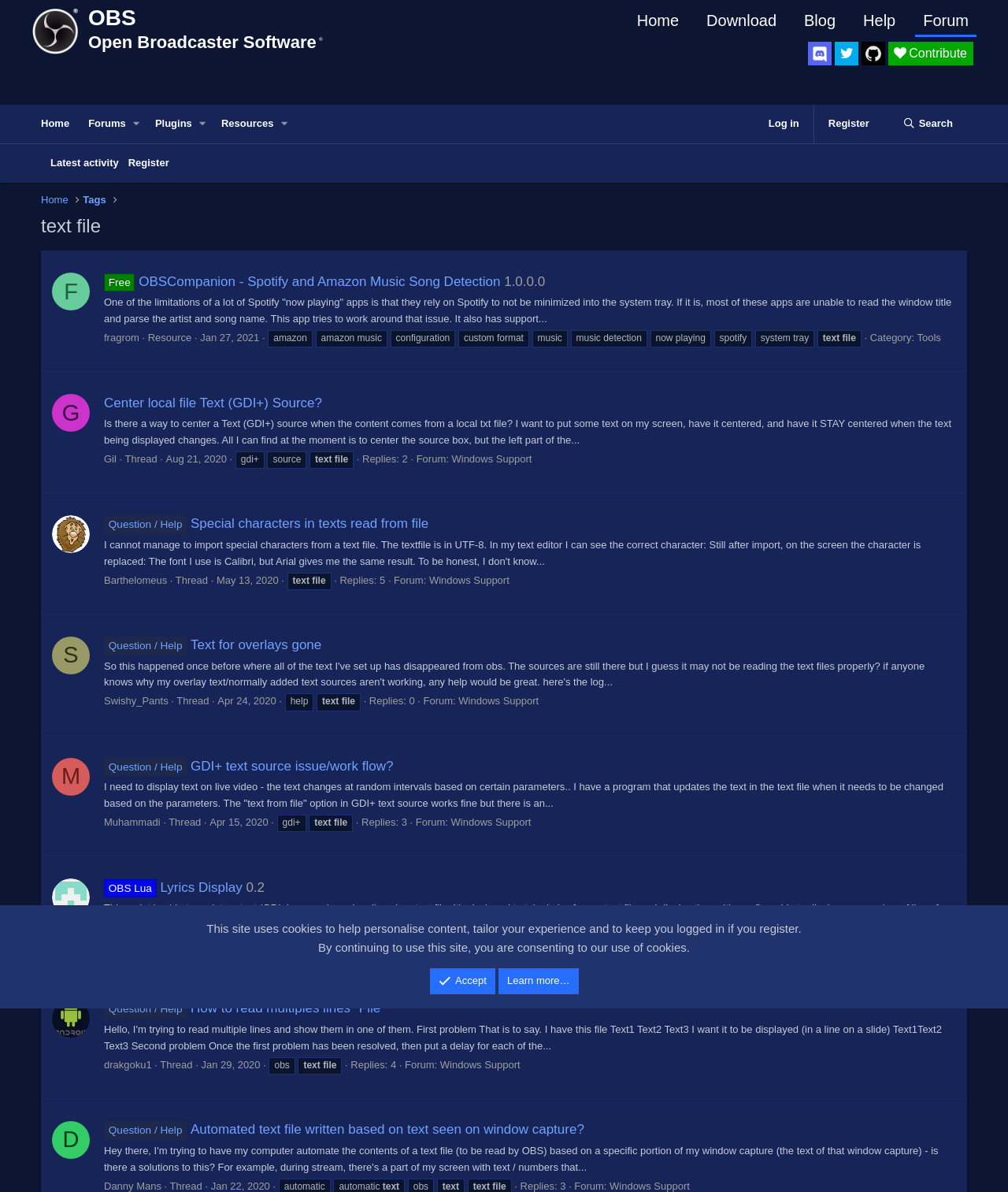Please indicate the bounding box coordinates of the element's region to be clicked to achieve the instruction: "Read the thread by fragrom". Provide the coordinates as four float numbers between 0 and 1, i.e., [left, top, right, bottom].

[0.052, 0.229, 0.089, 0.261]